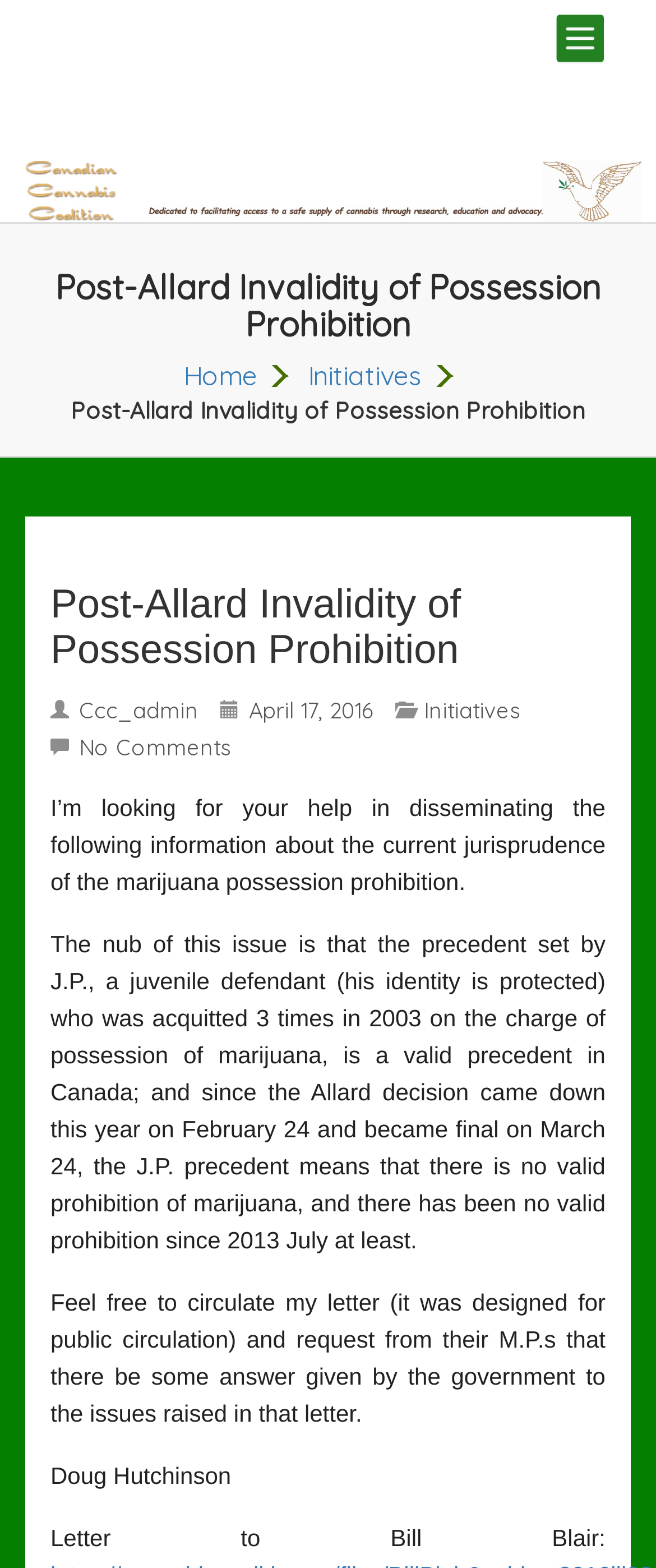For the element described, predict the bounding box coordinates as (top-left x, top-left y, bottom-right x, bottom-right y). All values should be between 0 and 1. Element description: alt="Post-Allard Invalidity of Possession Prohibition"

[0.0, 0.112, 1.0, 0.129]